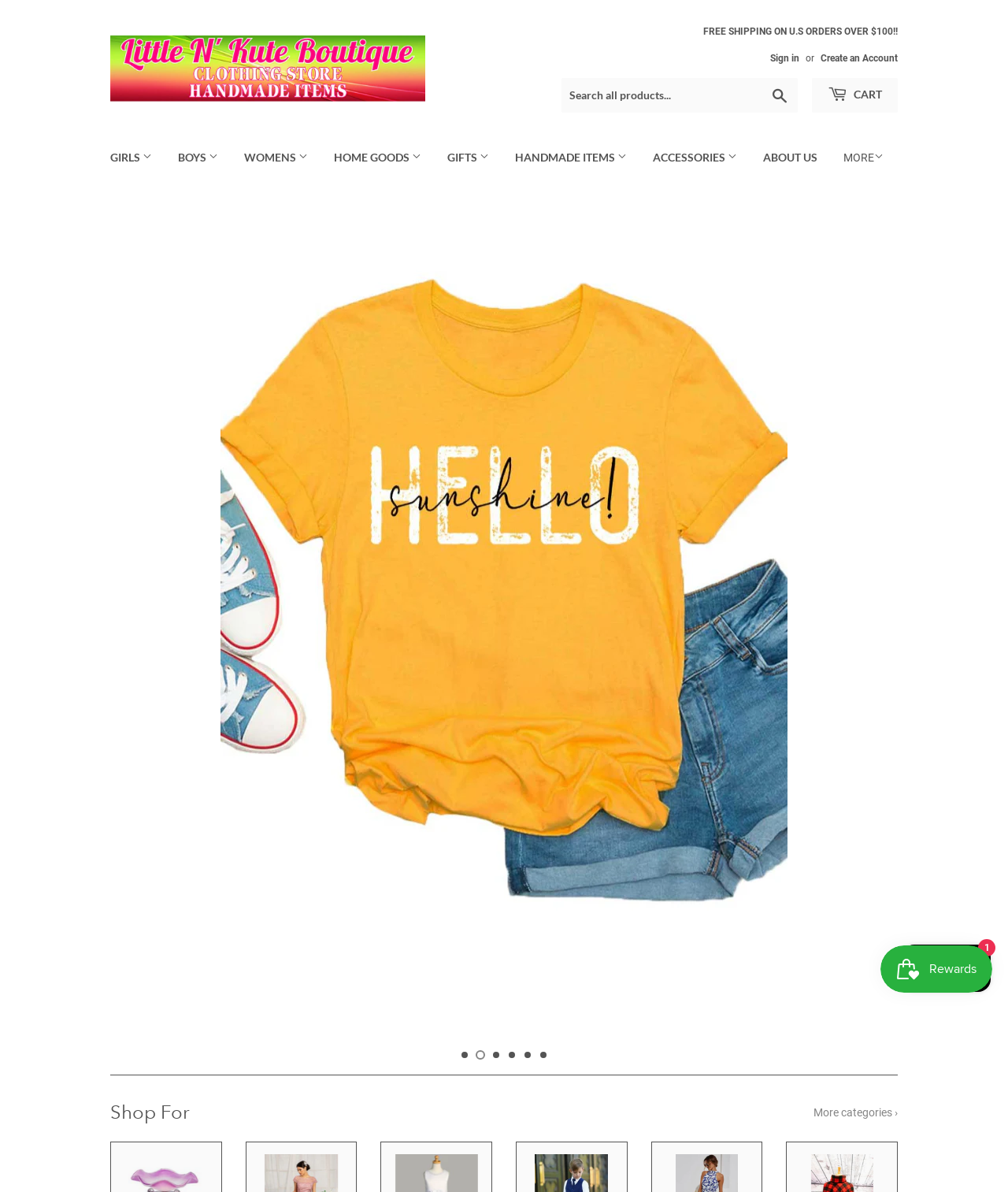How many main categories are there in the navigation menu?
Look at the image and answer with only one word or phrase.

7